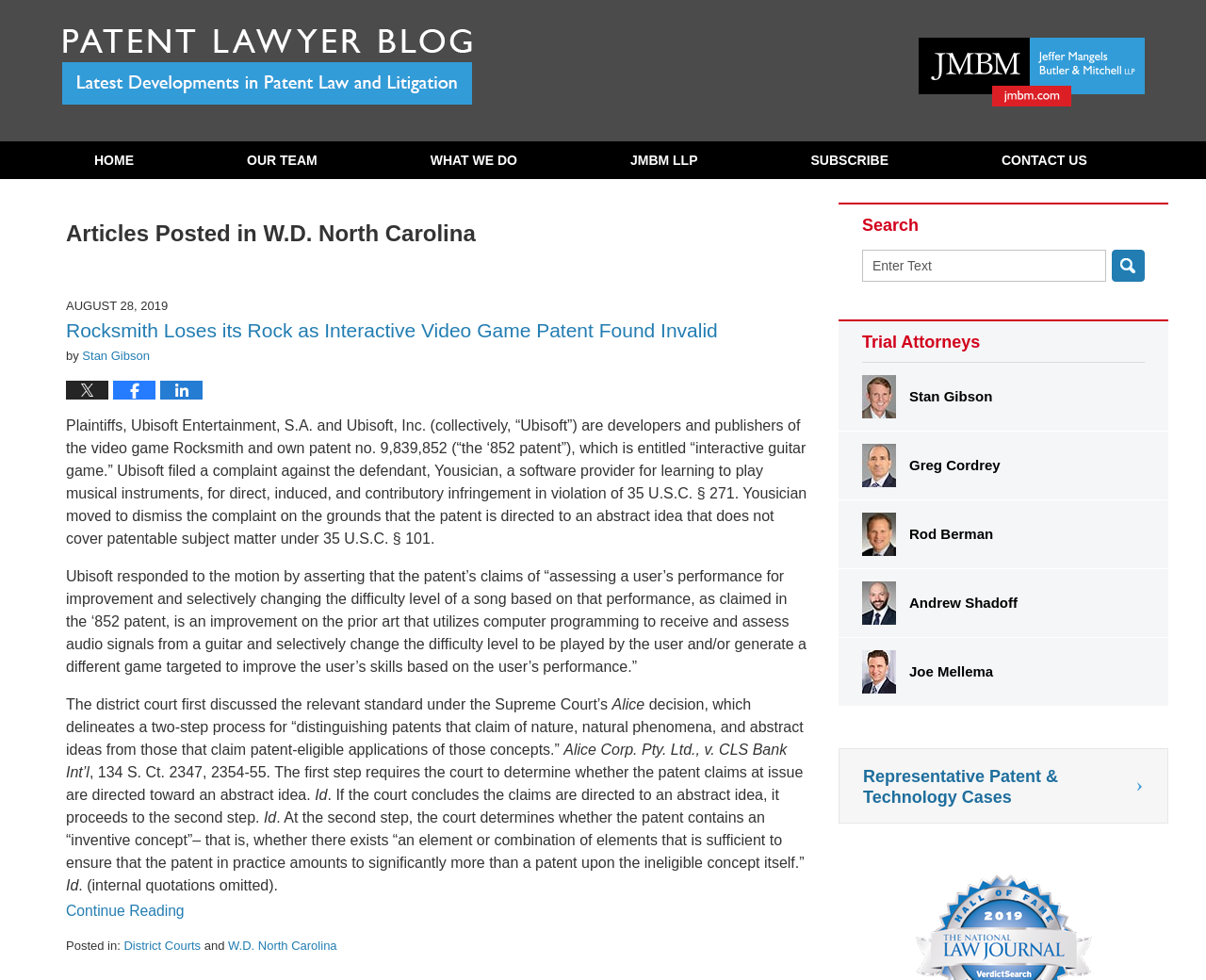Who is the author of this article?
Based on the visual information, provide a detailed and comprehensive answer.

The answer can be found by looking at the text below the article title, which mentions 'by Stan Gibson'. This indicates that Stan Gibson is the author of this article.